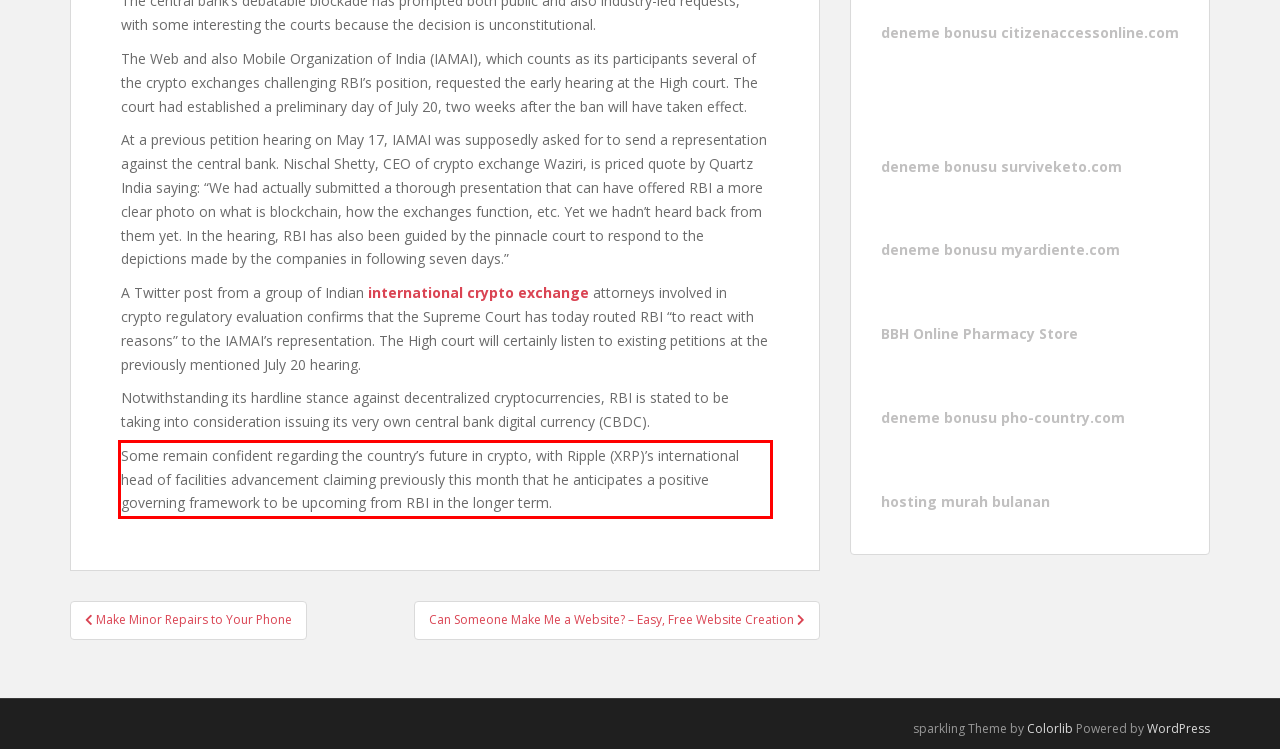You are given a screenshot with a red rectangle. Identify and extract the text within this red bounding box using OCR.

Some remain confident regarding the country’s future in crypto, with Ripple (XRP)’s international head of facilities advancement claiming previously this month that he anticipates a positive governing framework to be upcoming from RBI in the longer term.